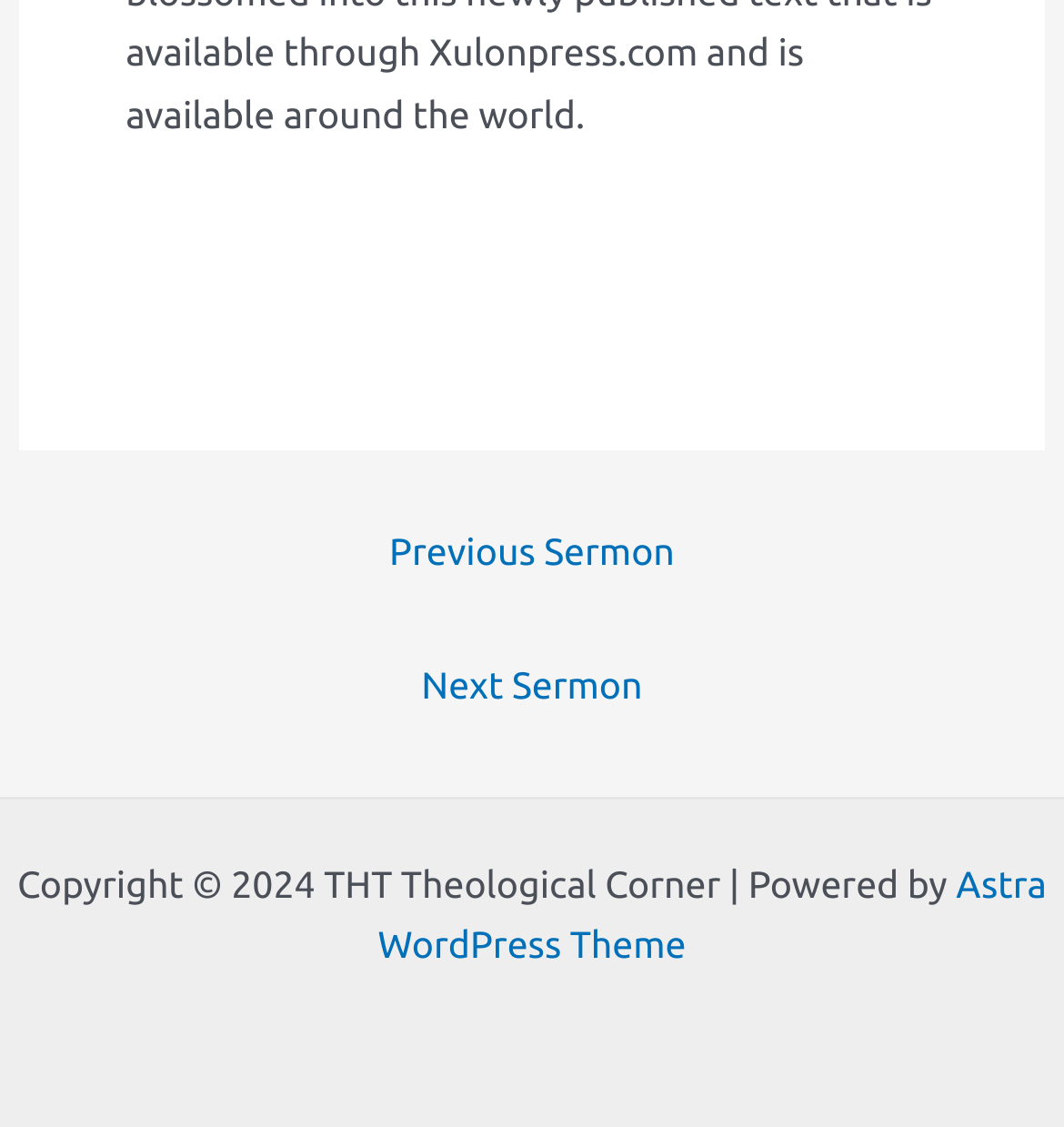Using the given description, provide the bounding box coordinates formatted as (top-left x, top-left y, bottom-right x, bottom-right y), with all values being floating point numbers between 0 and 1. Description: Astra WordPress Theme

[0.355, 0.765, 0.984, 0.858]